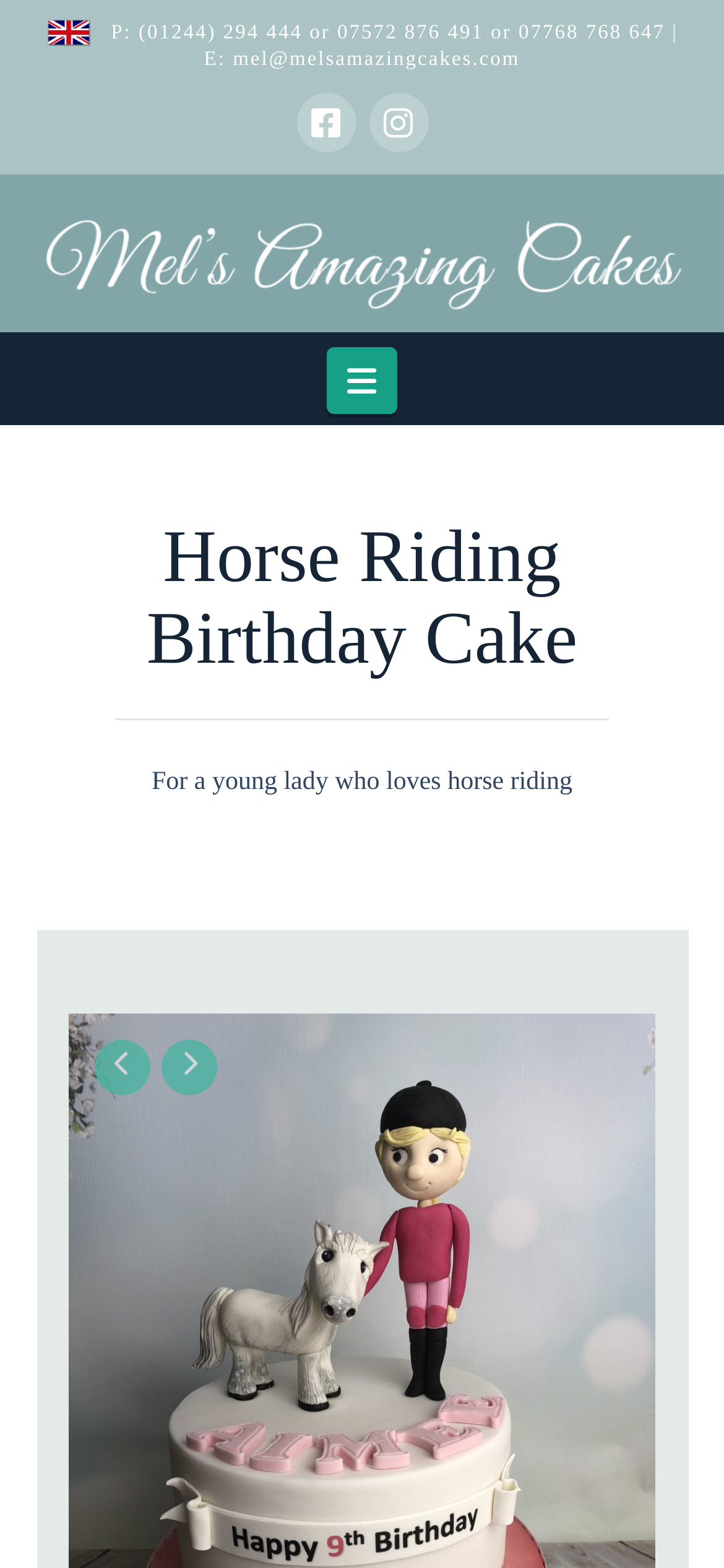Provide a one-word or brief phrase answer to the question:
What is the purpose of the 'Back to Top' link?

To scroll back to the top of the page